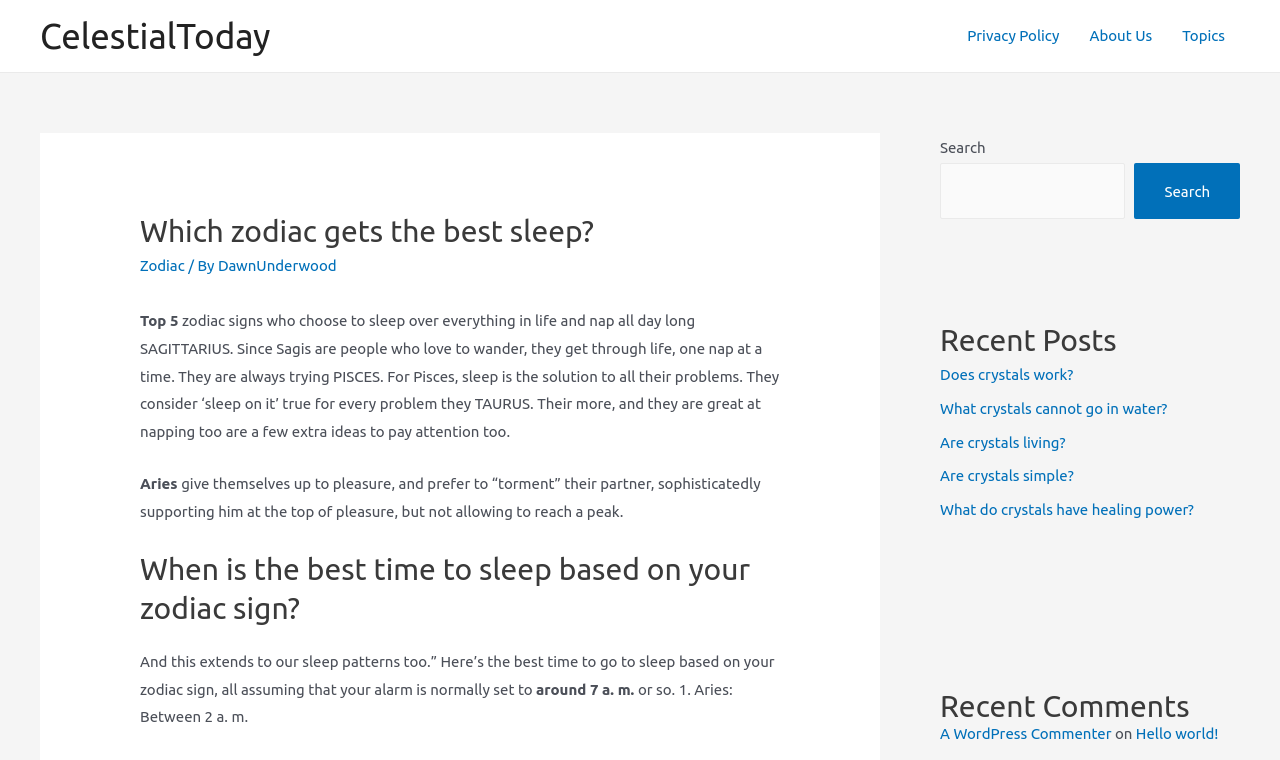Who wrote the article 'Which zodiac gets the best sleep?'?
Using the information from the image, provide a comprehensive answer to the question.

The author of the article 'Which zodiac gets the best sleep?' is mentioned as 'Dawn Underwood' in the article. This information can be found by reading the article's byline.